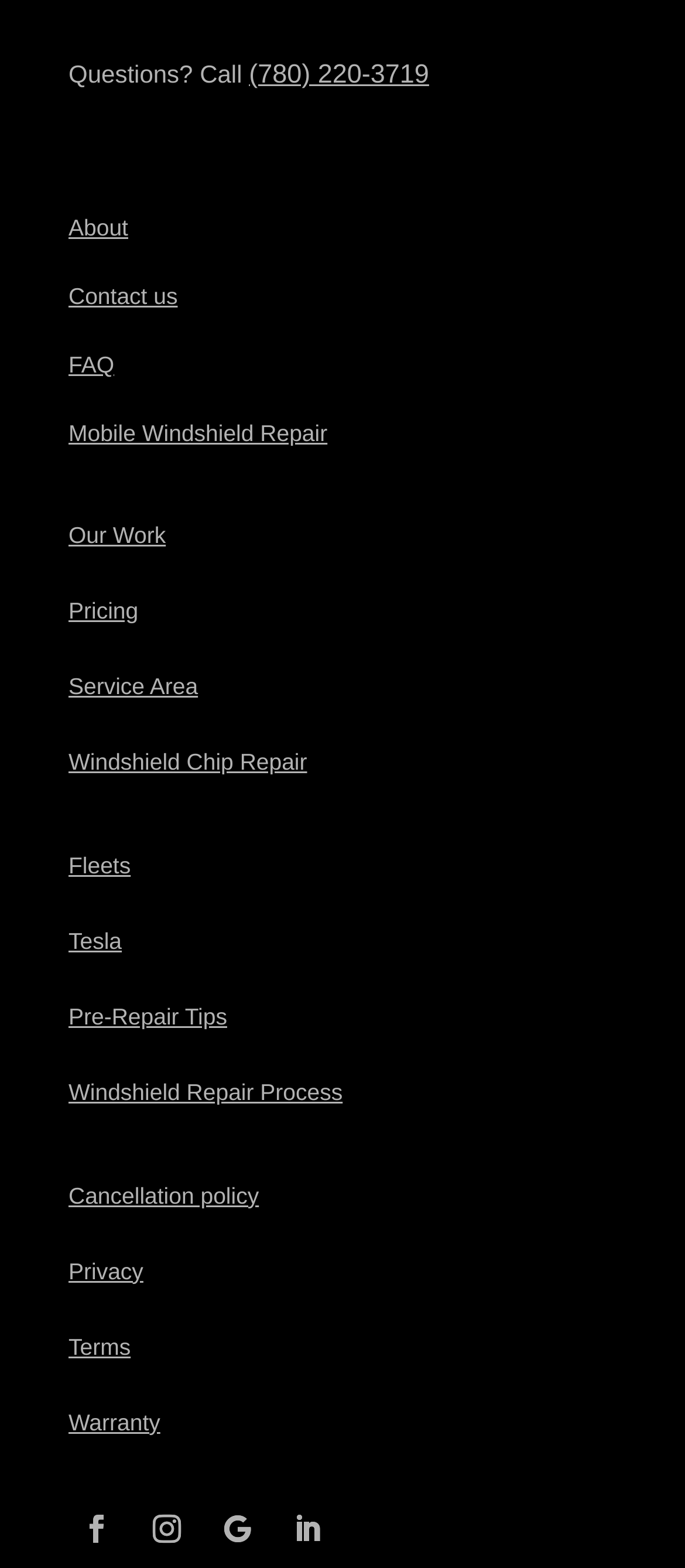Find the bounding box coordinates of the clickable area required to complete the following action: "Check the service area".

[0.1, 0.429, 0.289, 0.446]